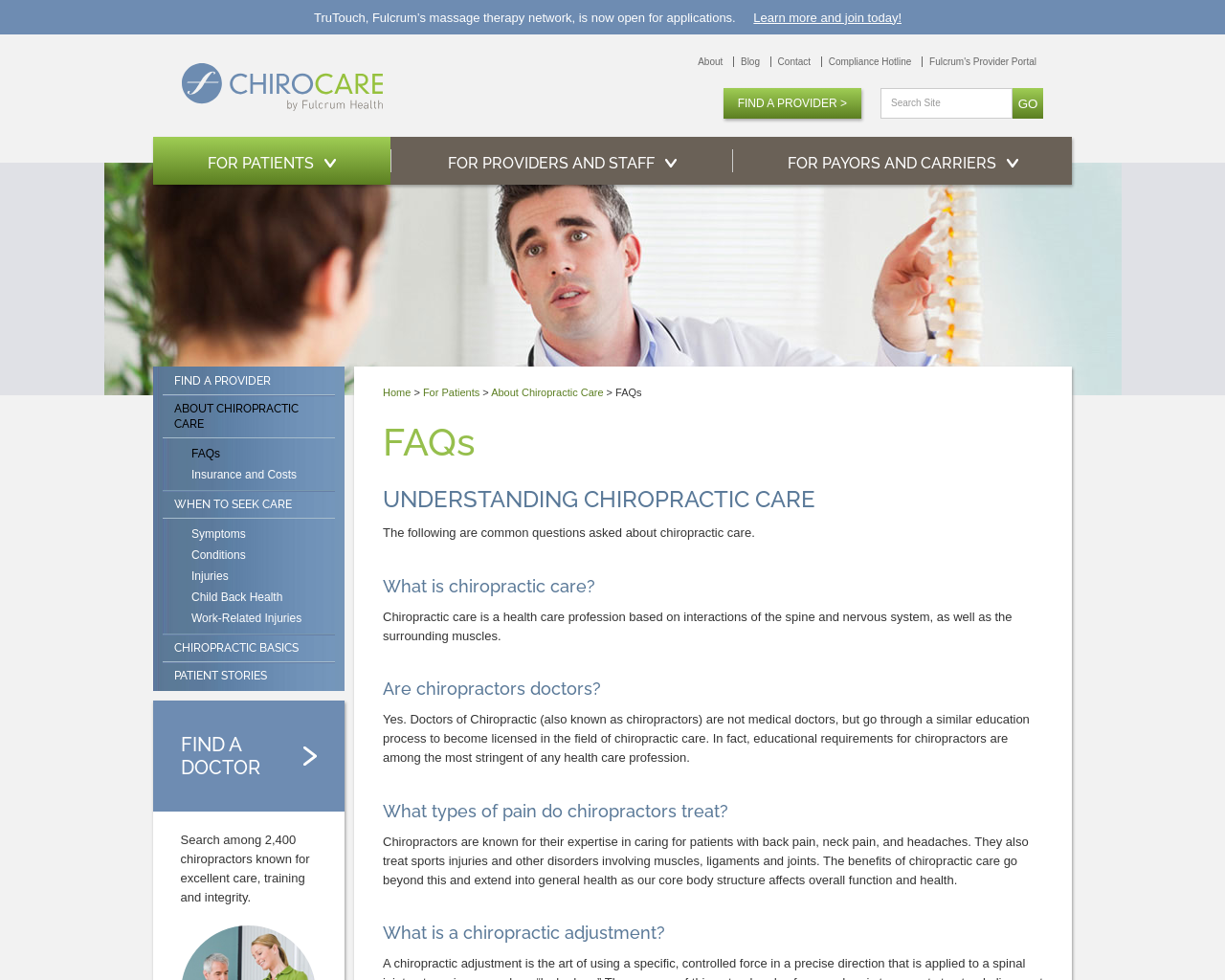Identify the bounding box of the HTML element described as: "Find a Provider >".

[0.59, 0.09, 0.703, 0.121]